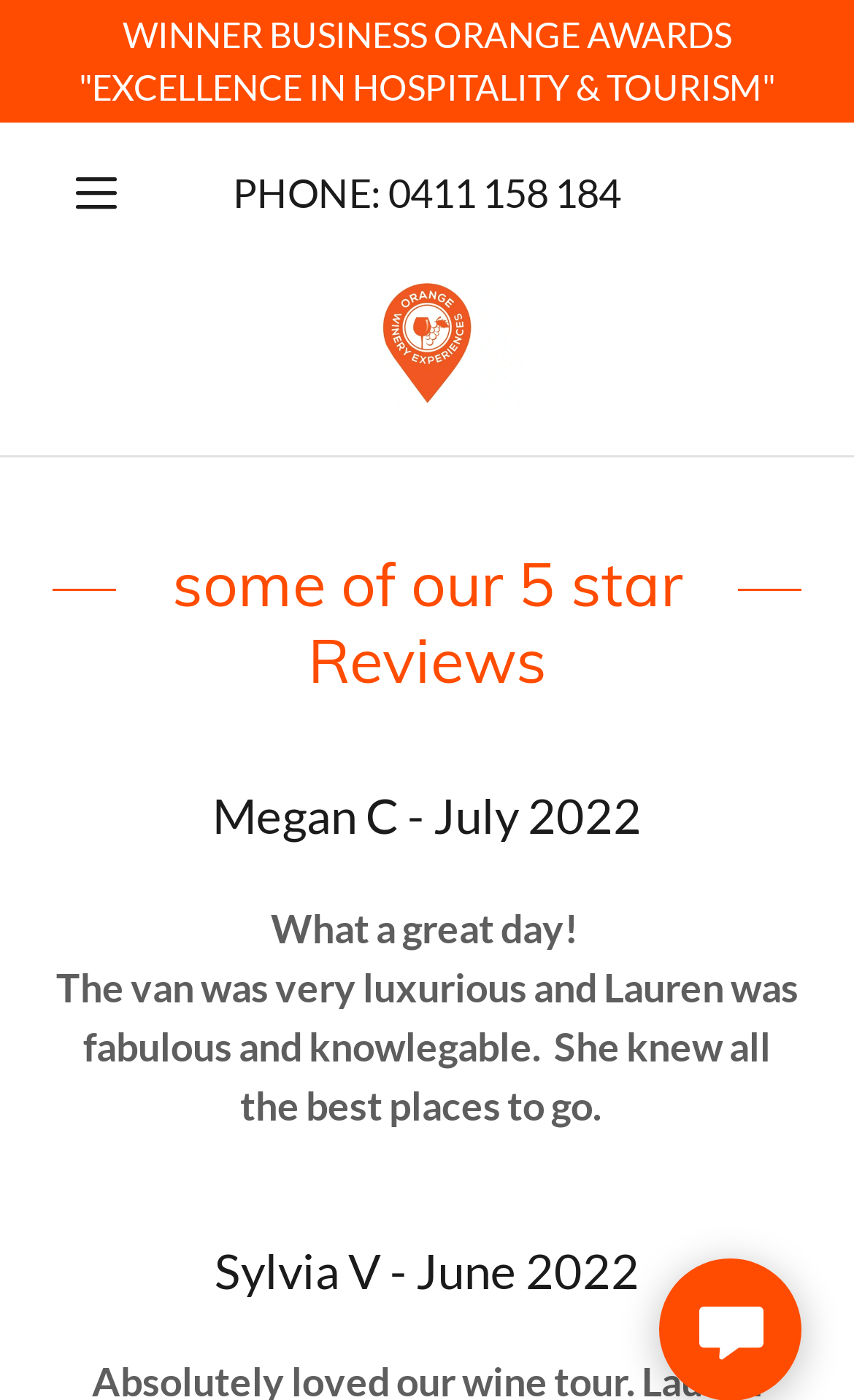What type of tours are offered?
We need a detailed and meticulous answer to the question.

I found this information by looking at the top section of the webpage, where there is a link that says 'Private & Personalised Winery Tours', which suggests that this type of tour is offered by the company.